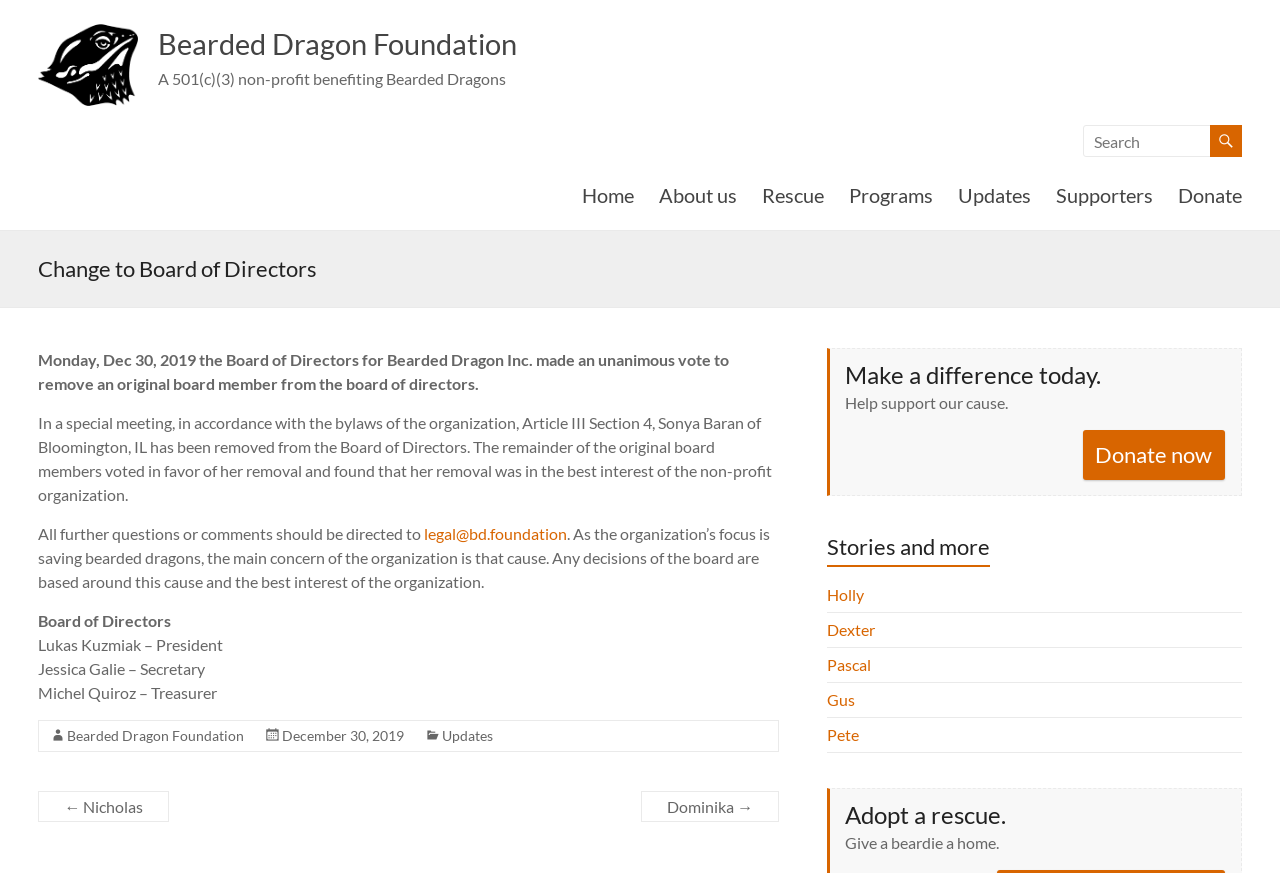Please identify the bounding box coordinates of the area that needs to be clicked to fulfill the following instruction: "View product description."

None